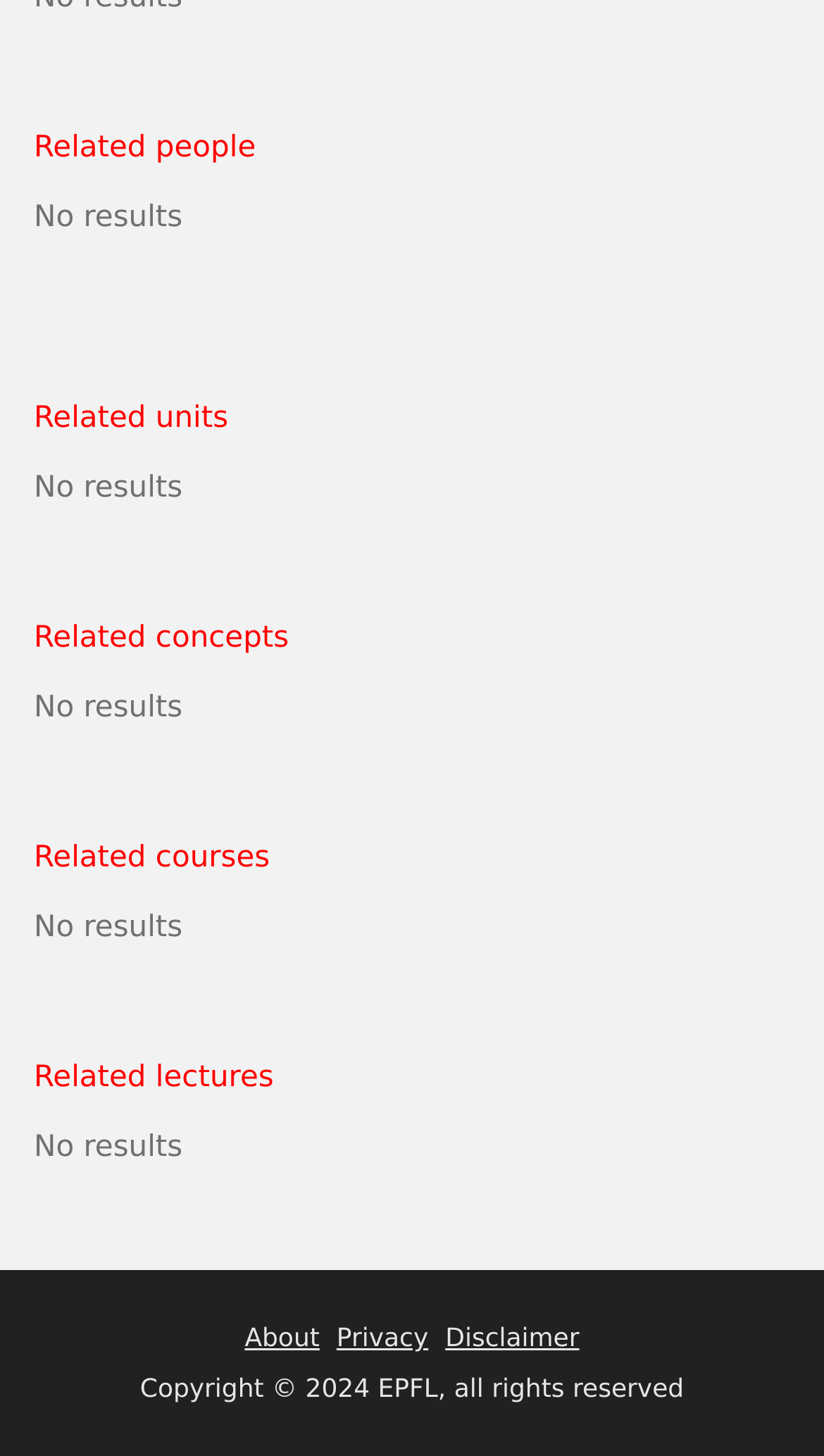What is the current result status?
Can you provide an in-depth and detailed response to the question?

I noticed that there is a message on the webpage that says 'No results'. This suggests that there are currently no results available.